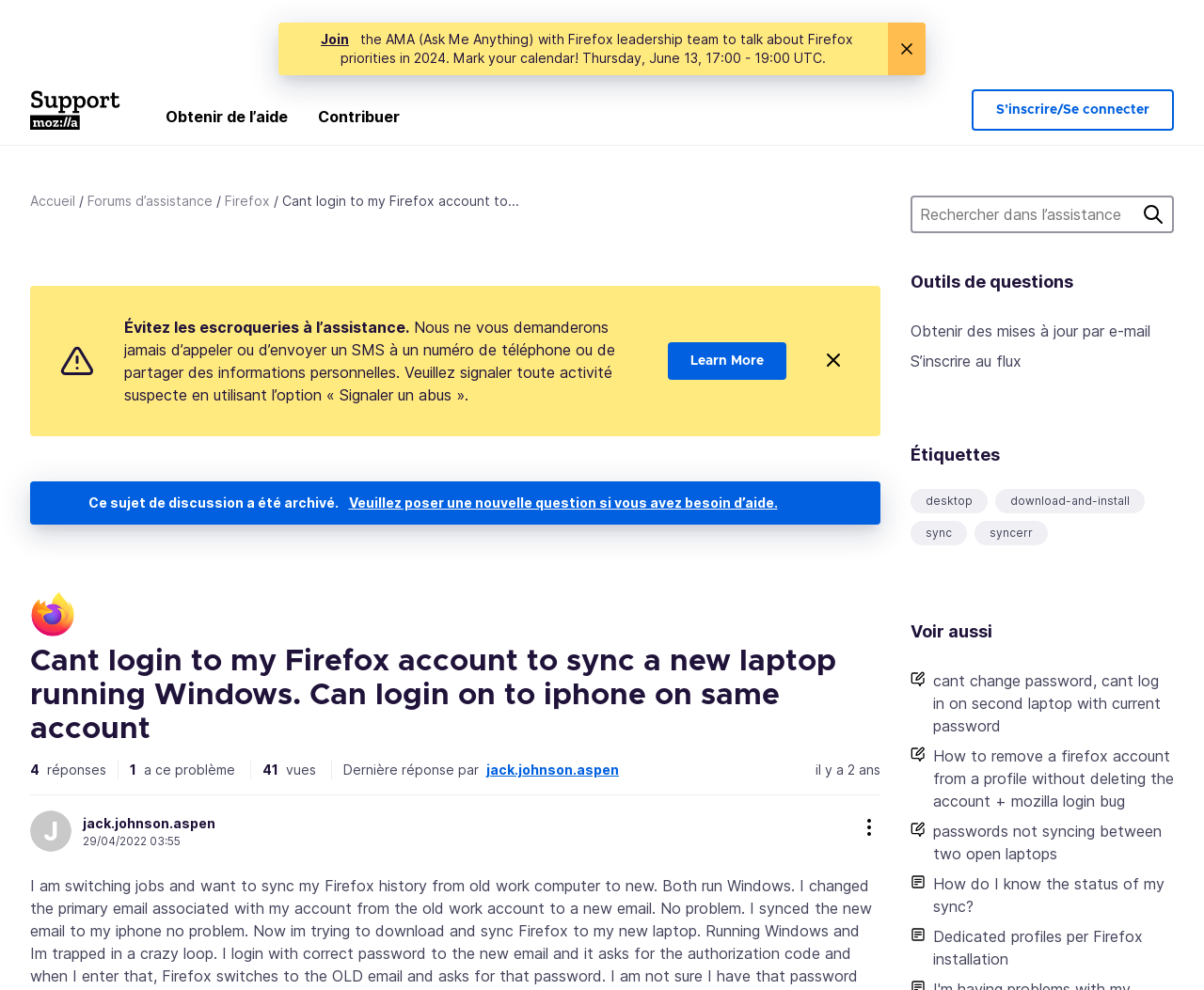Specify the bounding box coordinates of the area to click in order to execute this command: 'Click the 'Obtenir de l’aide' link'. The coordinates should consist of four float numbers ranging from 0 to 1, and should be formatted as [left, top, right, bottom].

[0.125, 0.099, 0.252, 0.146]